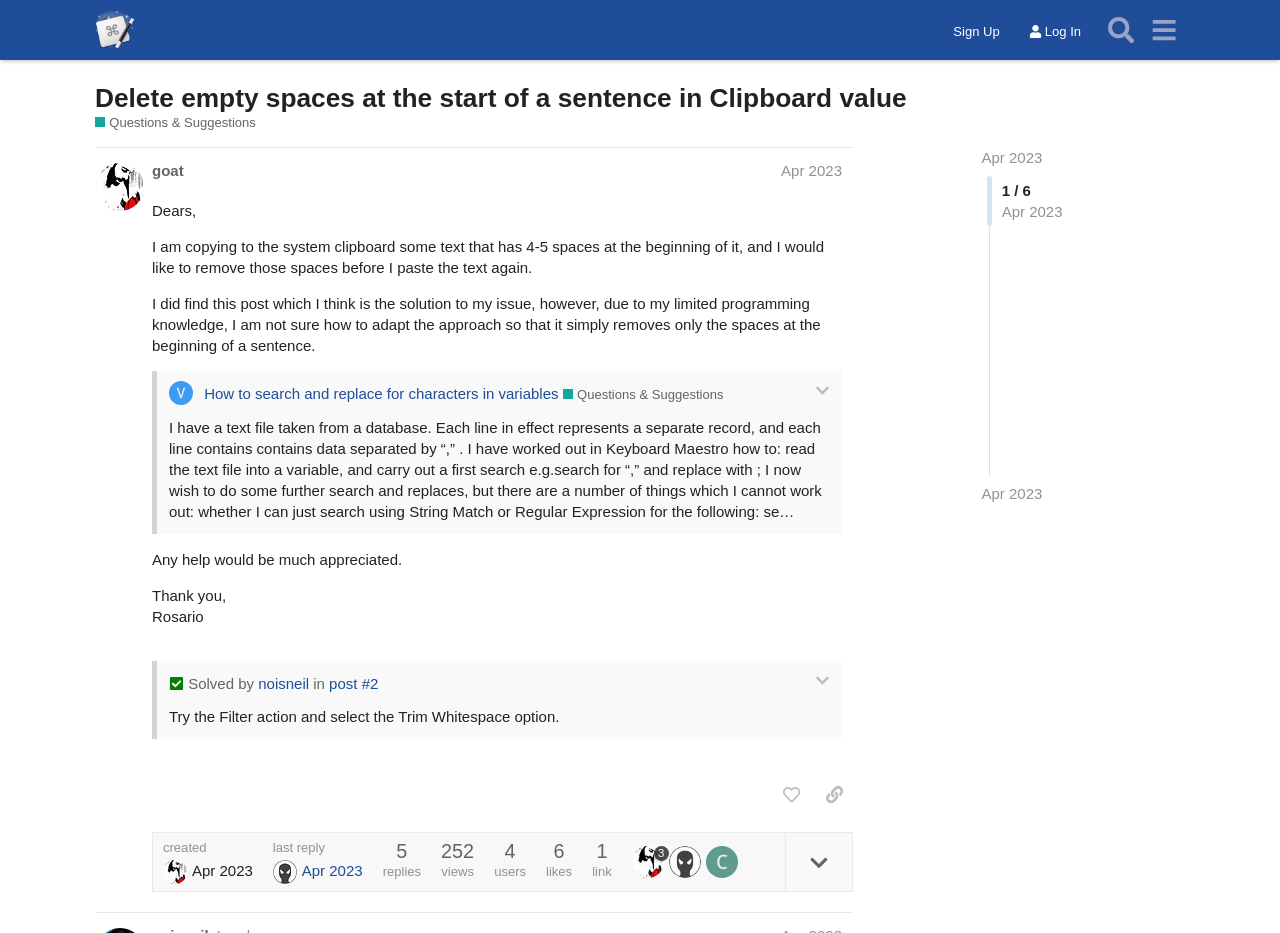Create a detailed narrative of the webpage’s visual and textual elements.

This webpage is a discussion forum post on the topic "Delete empty spaces at the start of a sentence in Clipboard value" within the "Questions & Suggestions" category of the "Keyboard Maestro Discourse" community. 

At the top of the page, there is a header section with a logo and links to "Sign Up" and "Log In" on the right side. Below the header, there is a title section with a heading that displays the post title and a link to the category "Questions & Suggestions" with a brief description.

The main content of the page is a post by a user named "goat" who is asking for help with removing spaces from the beginning of a sentence in a clipboard value. The post contains several paragraphs of text, including a quote from another post that the user found but is having trouble adapting to their needs.

Below the post, there are several buttons and links, including a "expand/collapse" button, a link to a related post, and a "Solved" indicator with a link to the user who solved the issue. There is also a section with information about the post, including the date and time it was created, the number of replies and views, and a list of users who have interacted with the post.

Further down the page, there are additional posts, including a response from a user named "noisneil" who provides a solution to the problem, and another post with a quote from the original post. Each post has a similar layout, with buttons and links to expand or collapse the content, and information about the post and its author.